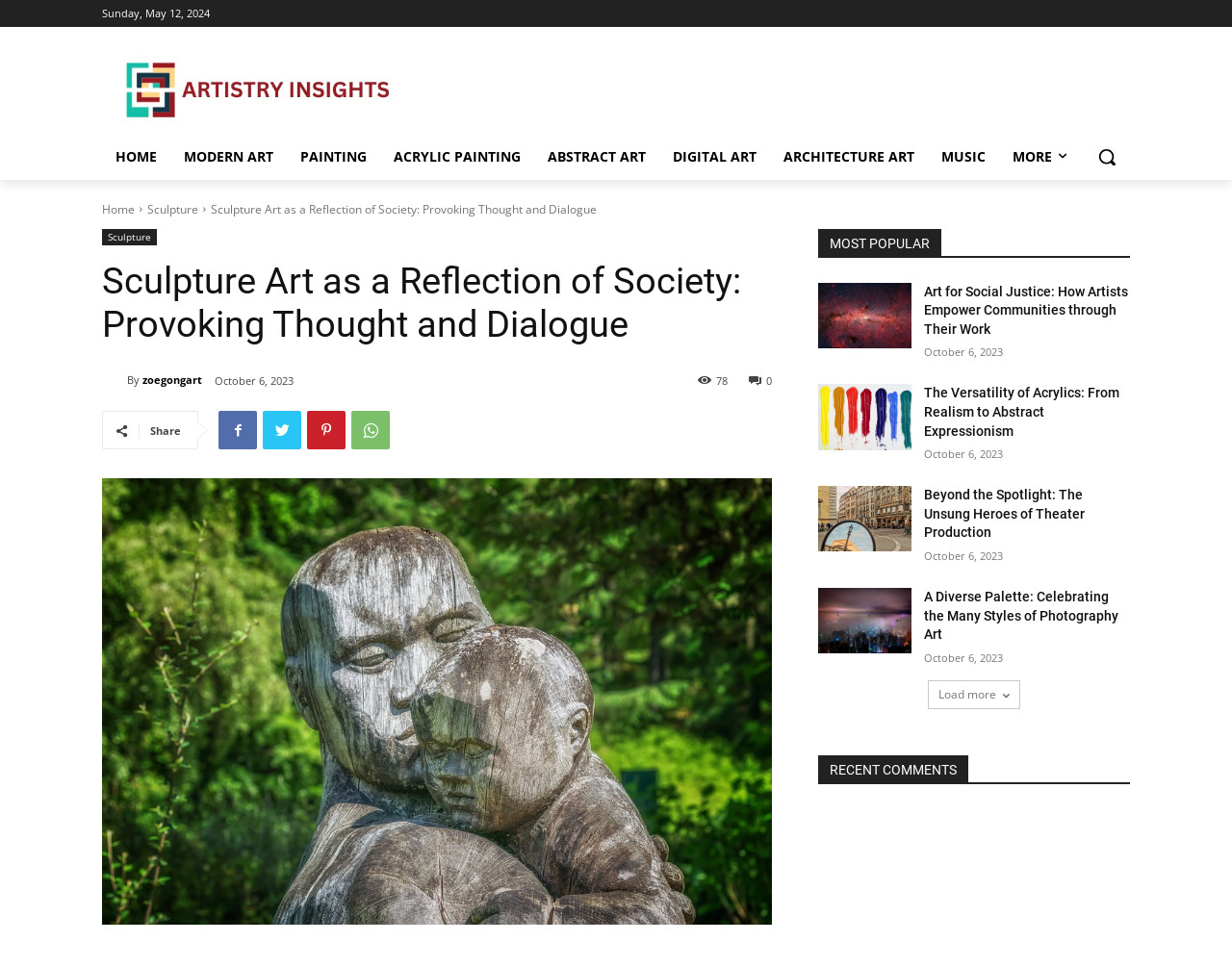What is the date of the current webpage?
Provide a one-word or short-phrase answer based on the image.

Sunday, May 12, 2024